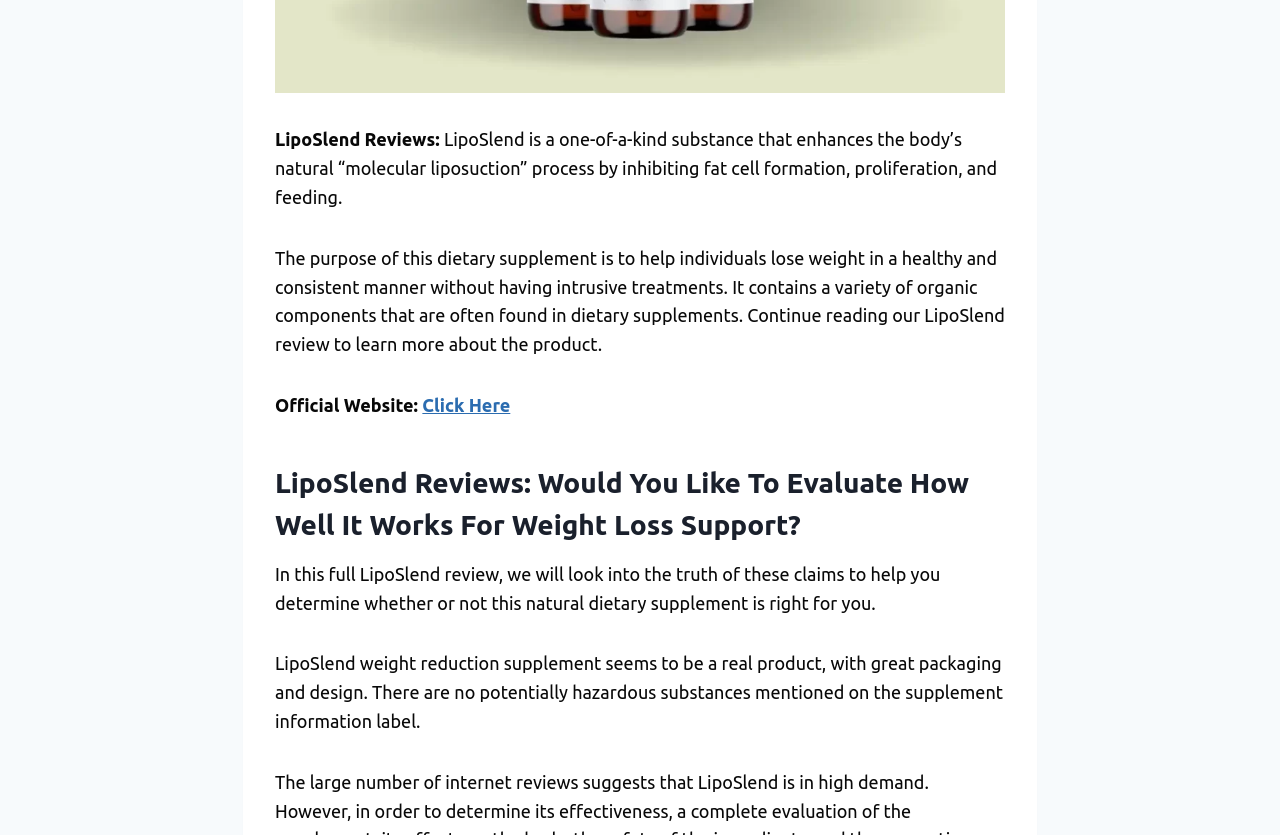Given the description: "Click Here", determine the bounding box coordinates of the UI element. The coordinates should be formatted as four float numbers between 0 and 1, [left, top, right, bottom].

[0.33, 0.473, 0.399, 0.497]